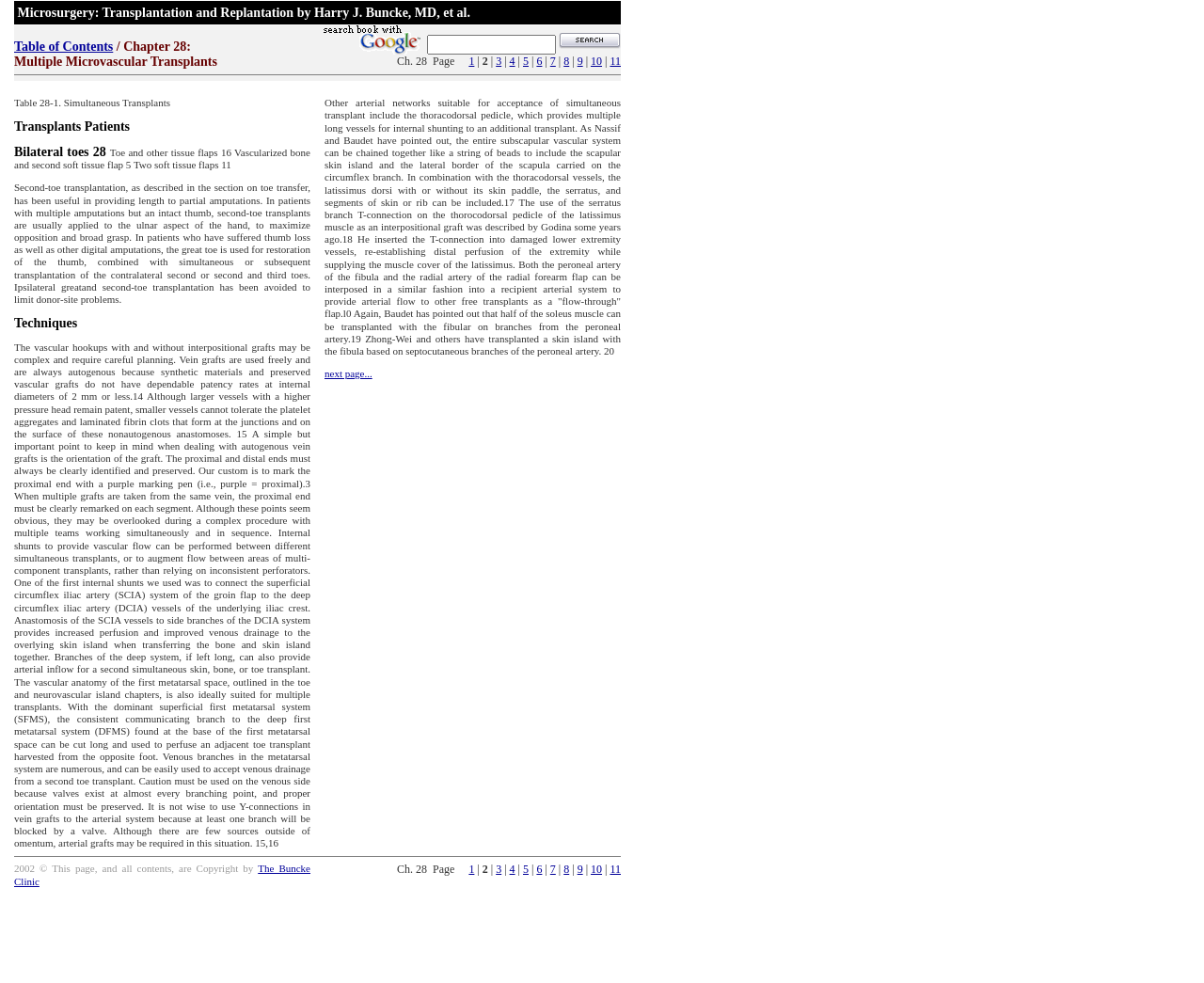Provide a one-word or short-phrase response to the question:
What is the title of the chapter?

Chapter 28